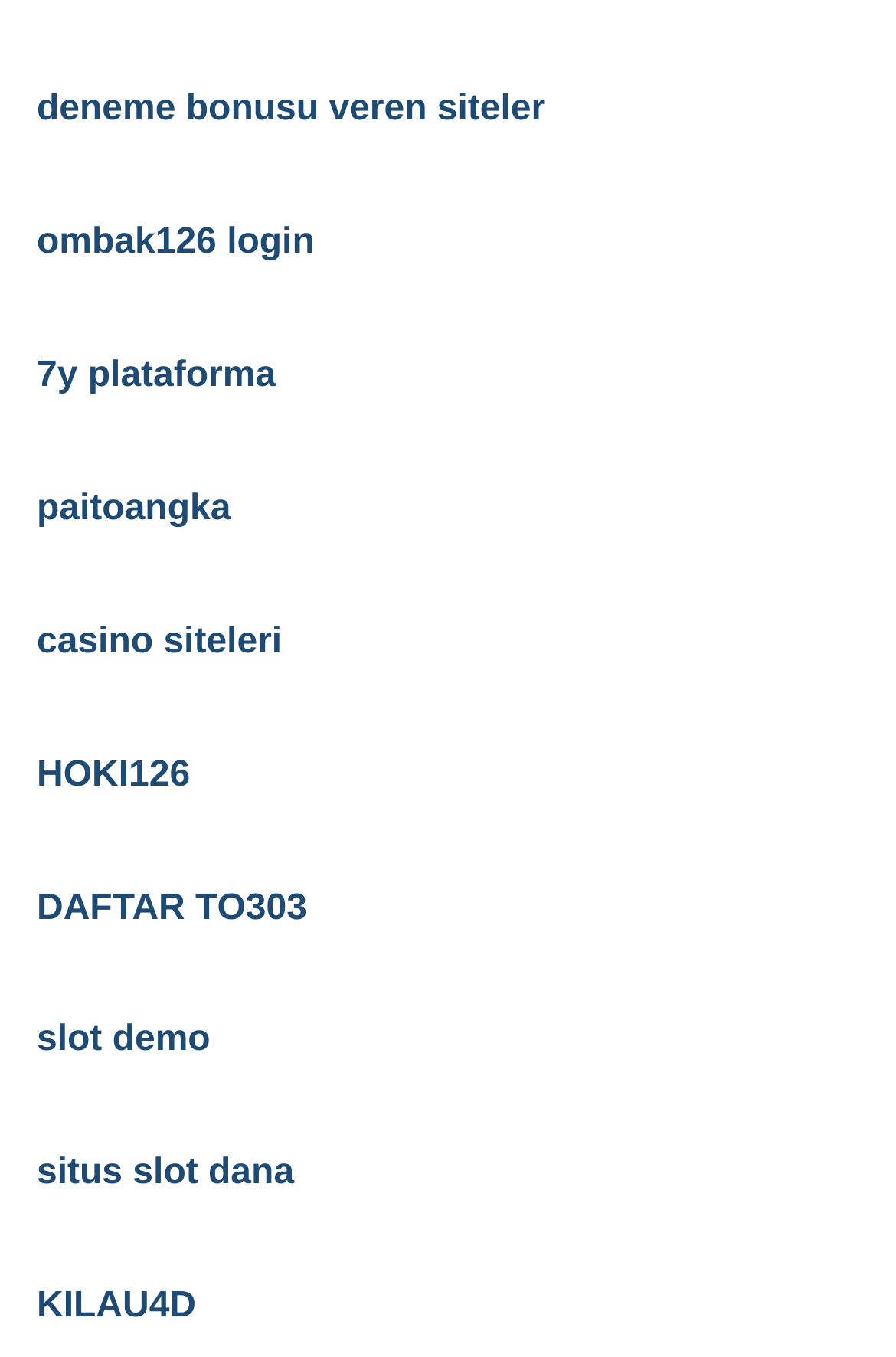Please specify the bounding box coordinates of the region to click in order to perform the following instruction: "browse casino siteleri".

[0.041, 0.458, 0.315, 0.487]